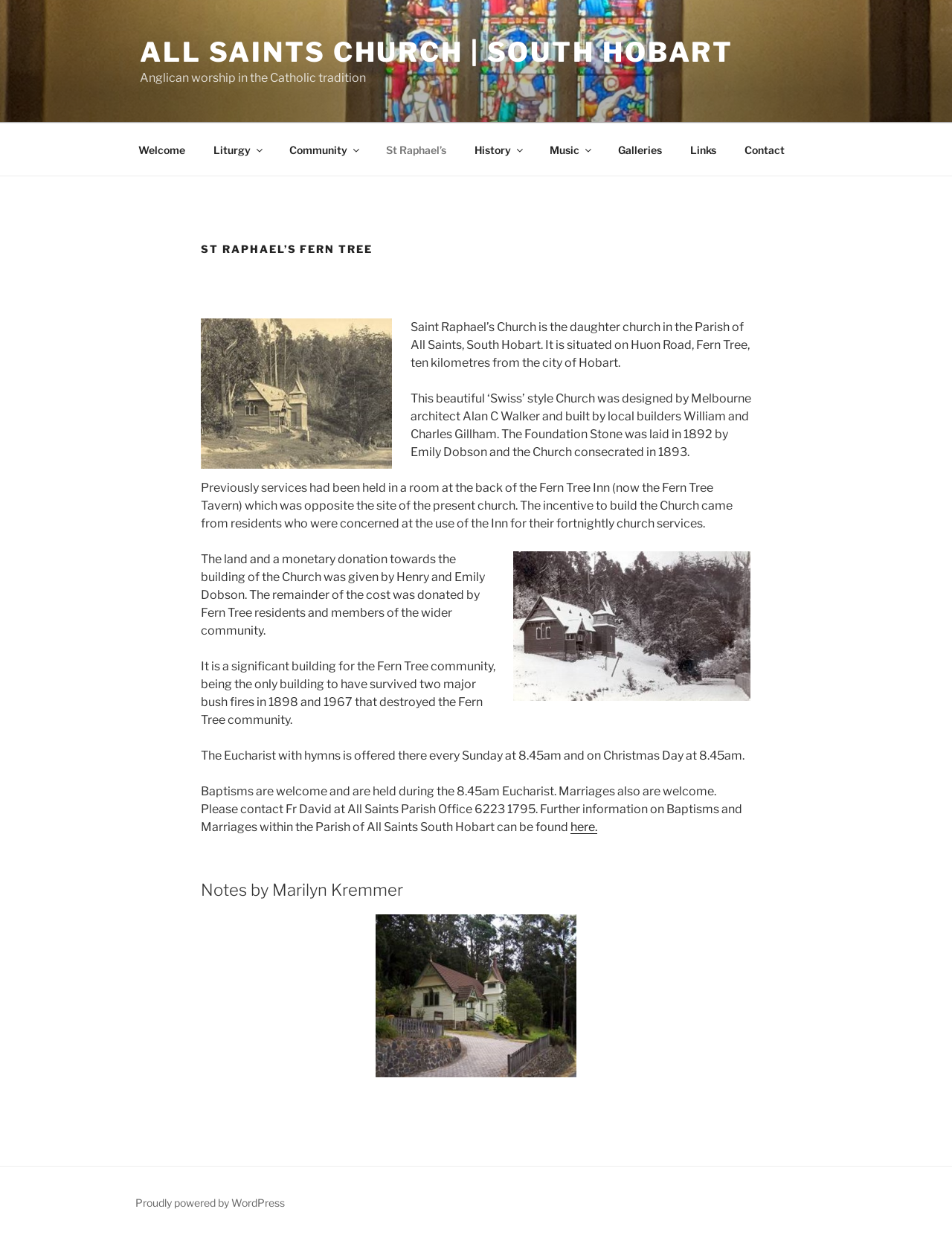Please find the bounding box coordinates for the clickable element needed to perform this instruction: "Check the 'Galleries'".

[0.635, 0.106, 0.709, 0.136]